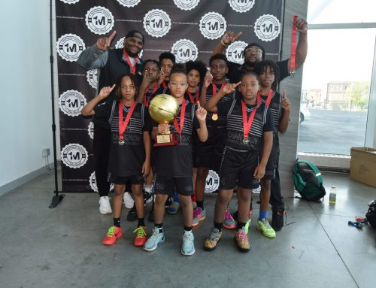What is the team holding up?
Using the visual information from the image, give a one-word or short-phrase answer.

A golden trophy